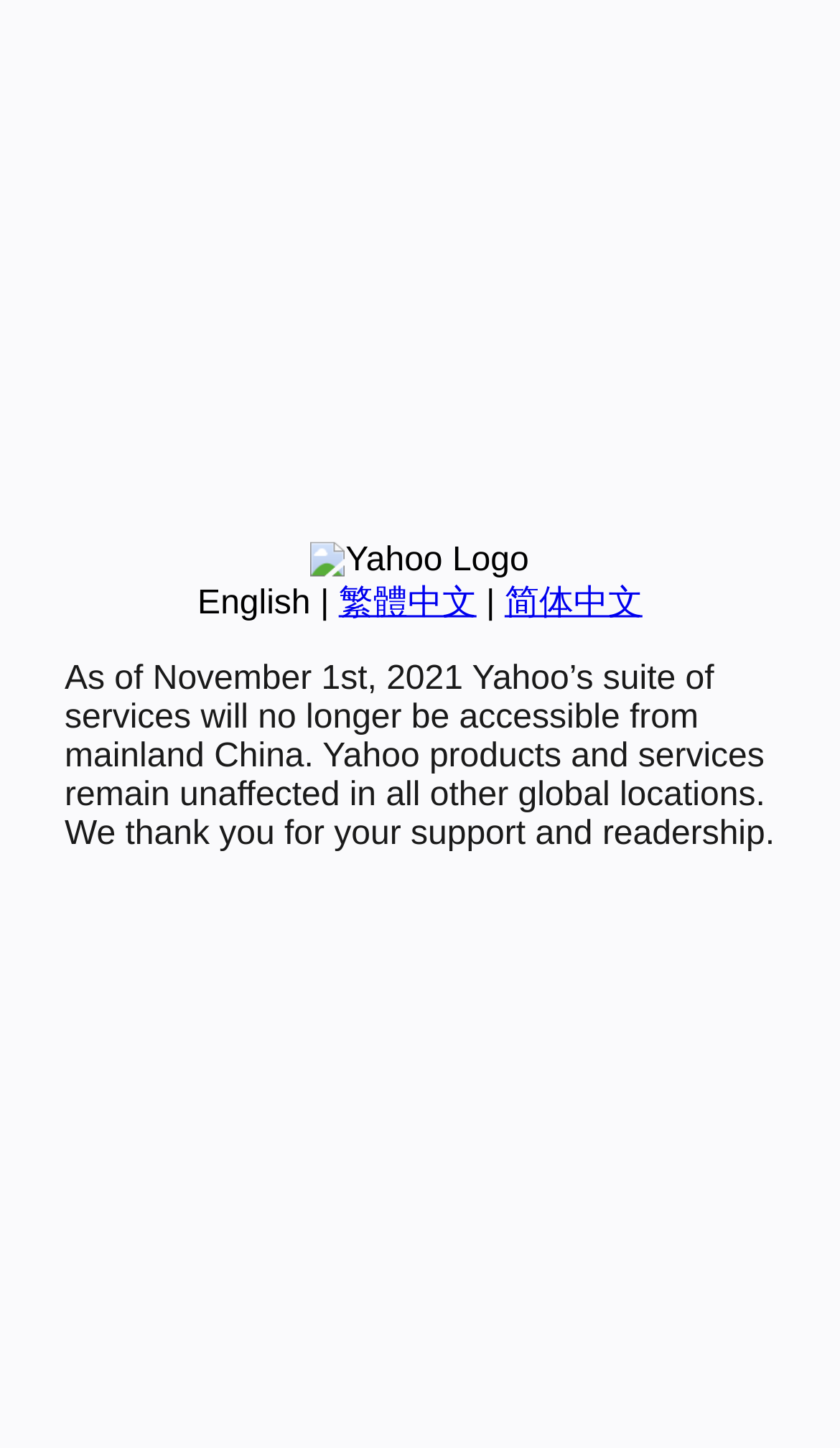Provide the bounding box coordinates, formatted as (top-left x, top-left y, bottom-right x, bottom-right y), with all values being floating point numbers between 0 and 1. Identify the bounding box of the UI element that matches the description: 繁體中文

[0.403, 0.404, 0.567, 0.429]